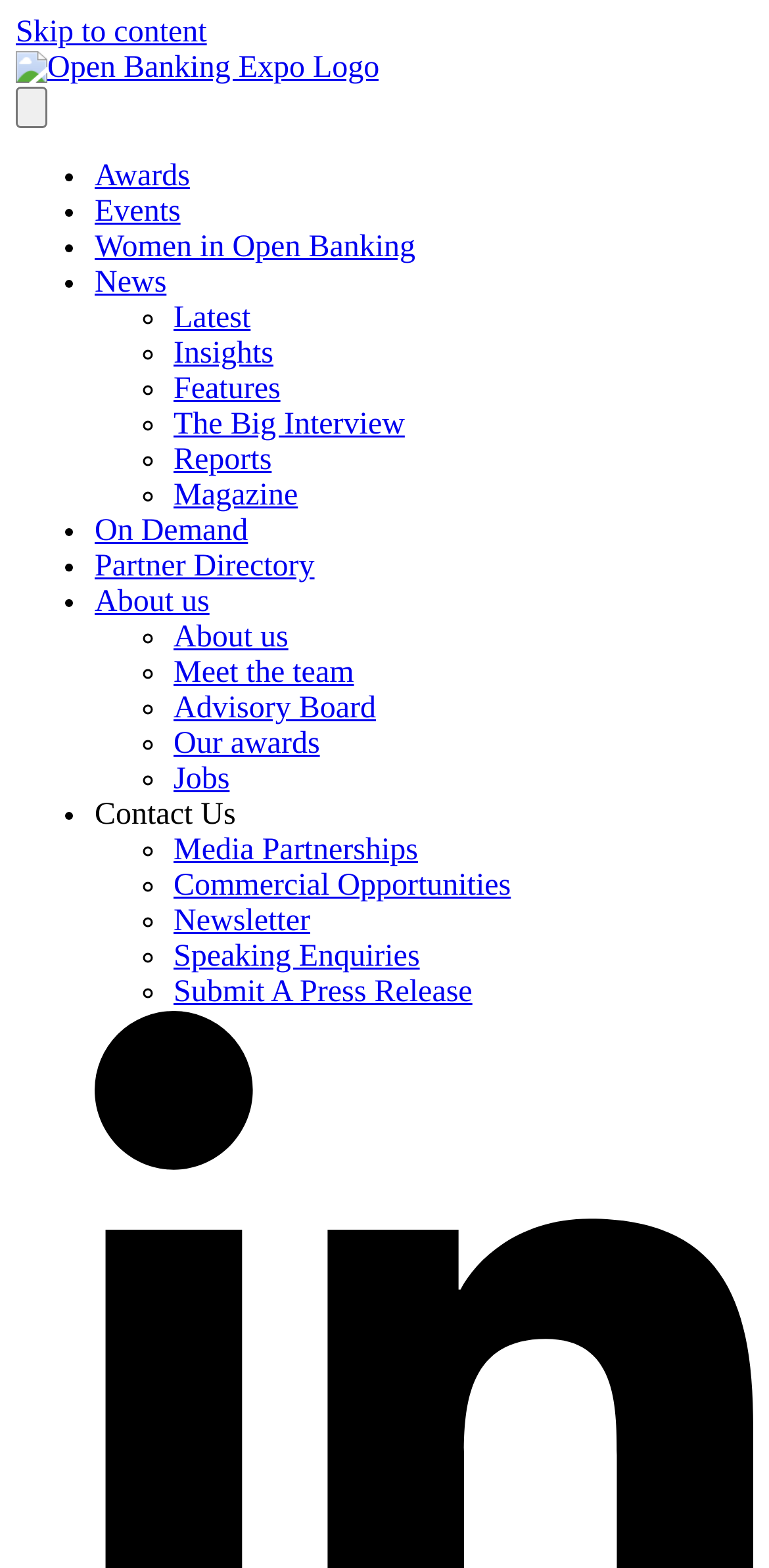Summarize the webpage with intricate details.

The webpage appears to be a news article or blog post from Open Banking Expo, with a focus on PayPal's acquisition of Japanese payments platform Paidy. 

At the top left of the page, there is a link to "Skip to content" and the Open Banking Expo logo, which is an image. Next to the logo is a button labeled "Menu". 

Below the logo and menu button, there is a horizontal list of links, including "Awards", "Events", "Women in Open Banking", and "News". 

To the right of this list, there is another list of links, including "Latest", "Insights", "Features", "The Big Interview", "Reports", and "Magazine". 

Further down the page, there is another list of links, including "On Demand", "Partner Directory", "About us", and "Contact Us". 

Below this list, there are more links, including "Meet the team", "Advisory Board", "Our awards", "Jobs", "Media Partnerships", "Commercial Opportunities", "Newsletter", "Speaking Enquiries", and "Submit A Press Release". 

The main content of the page appears to be an article about PayPal's acquisition of Paidy, with a title "PayPal pays $2.7bn to acquire Japan’s Paidy". The article is not summarized here, but it likely provides details about the acquisition and its implications.